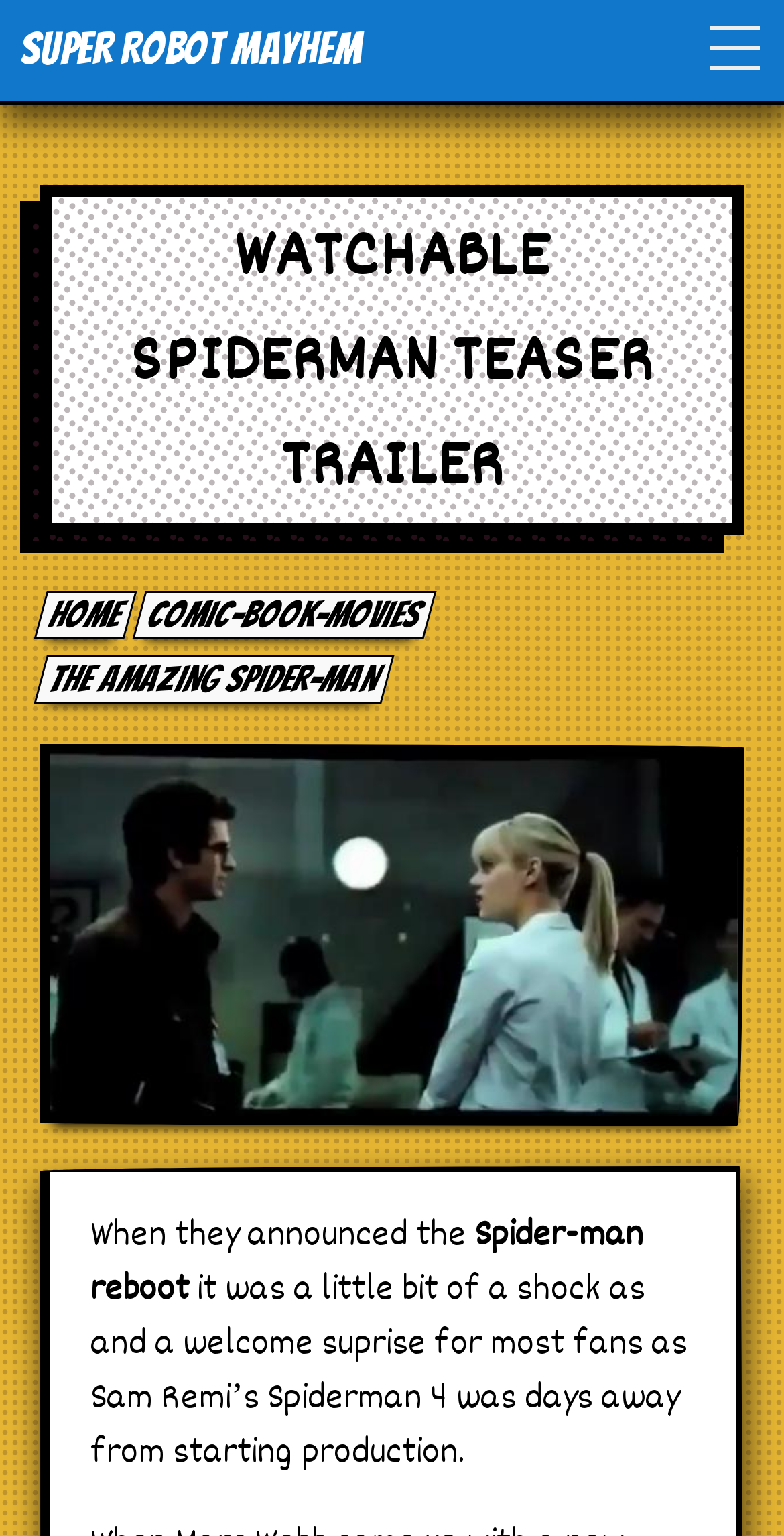Find and indicate the bounding box coordinates of the region you should select to follow the given instruction: "Explore the Movies section".

[0.026, 0.162, 0.974, 0.215]